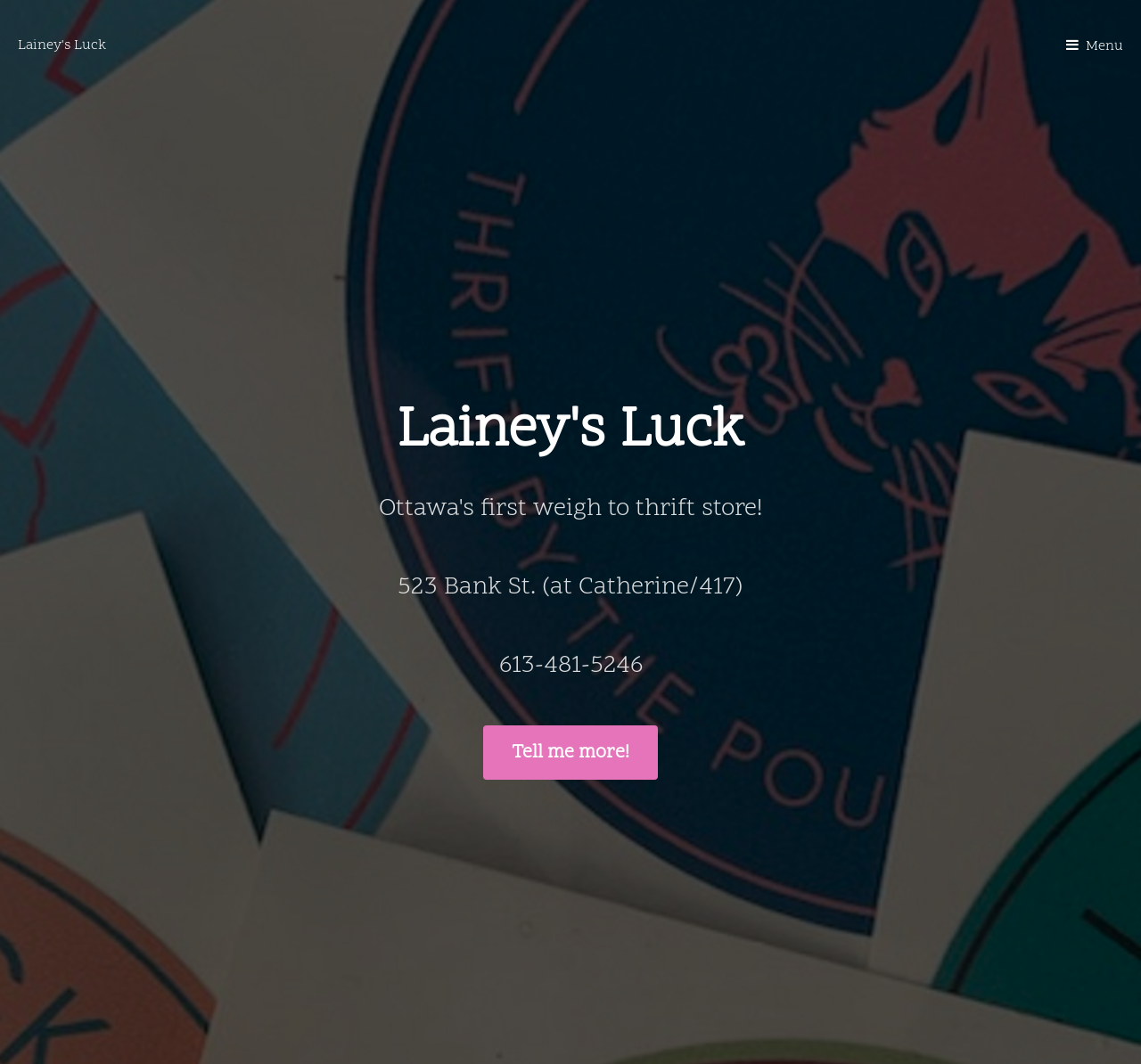Provide a brief response in the form of a single word or phrase:
What is the purpose of the 'Tell me more!' link?

To get more information